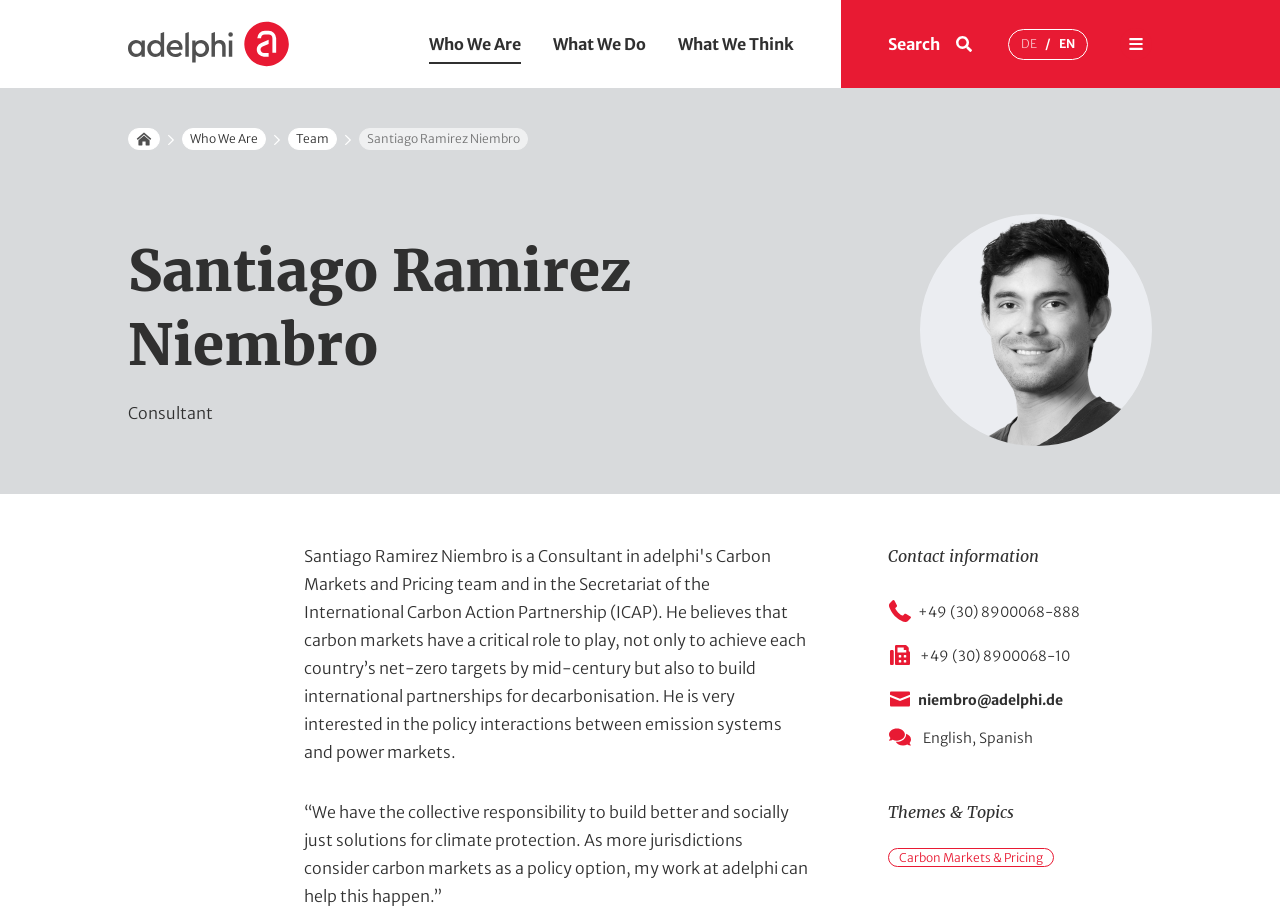What is the phone number of Santiago Ramirez Niembro?
Answer briefly with a single word or phrase based on the image.

+49 (30) 8900068-888